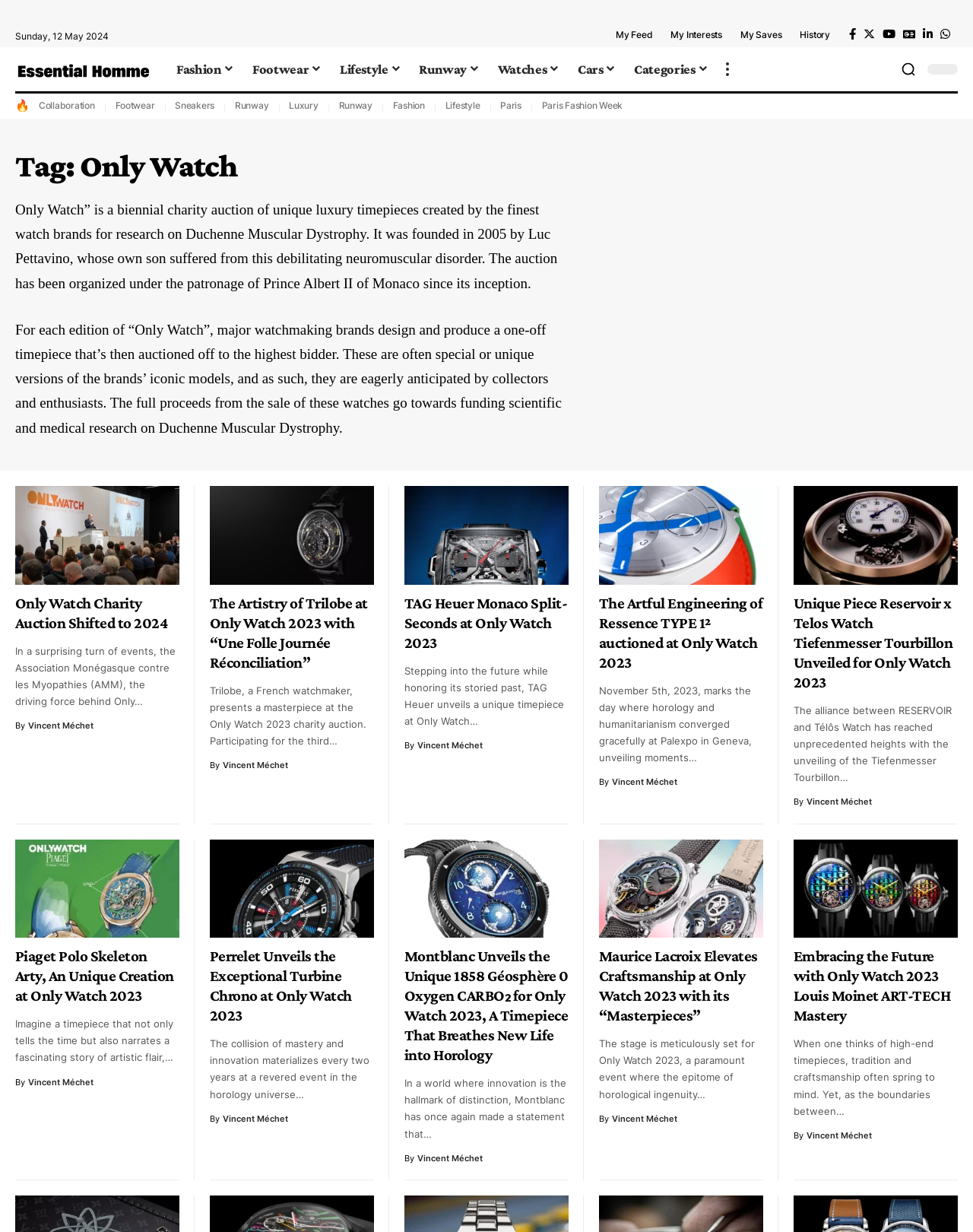Answer the question below with a single word or a brief phrase: 
Who is the author of the articles?

Vincent Méchet